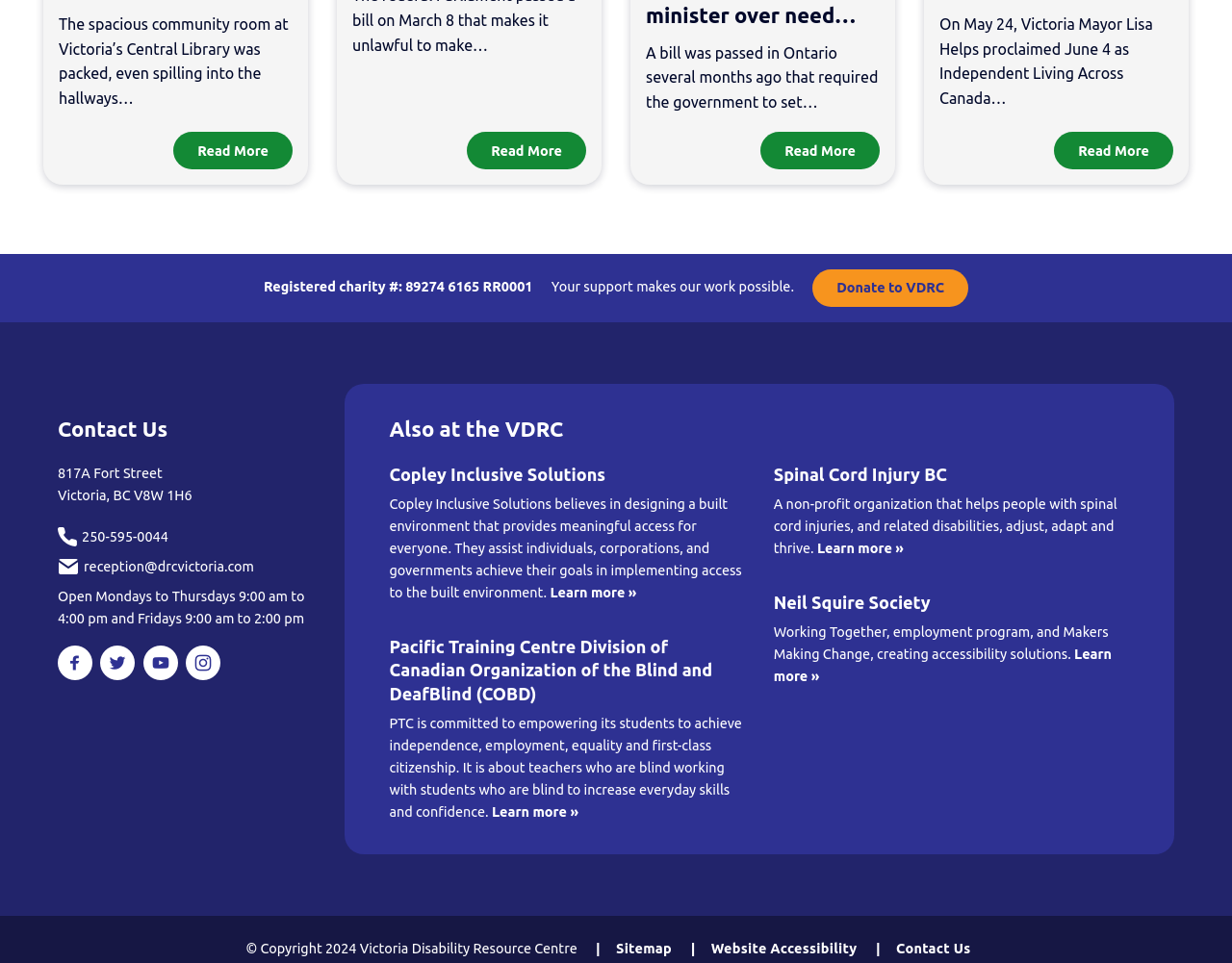Find the bounding box coordinates for the HTML element specified by: "Copley Inclusive Solutions".

[0.316, 0.472, 0.498, 0.512]